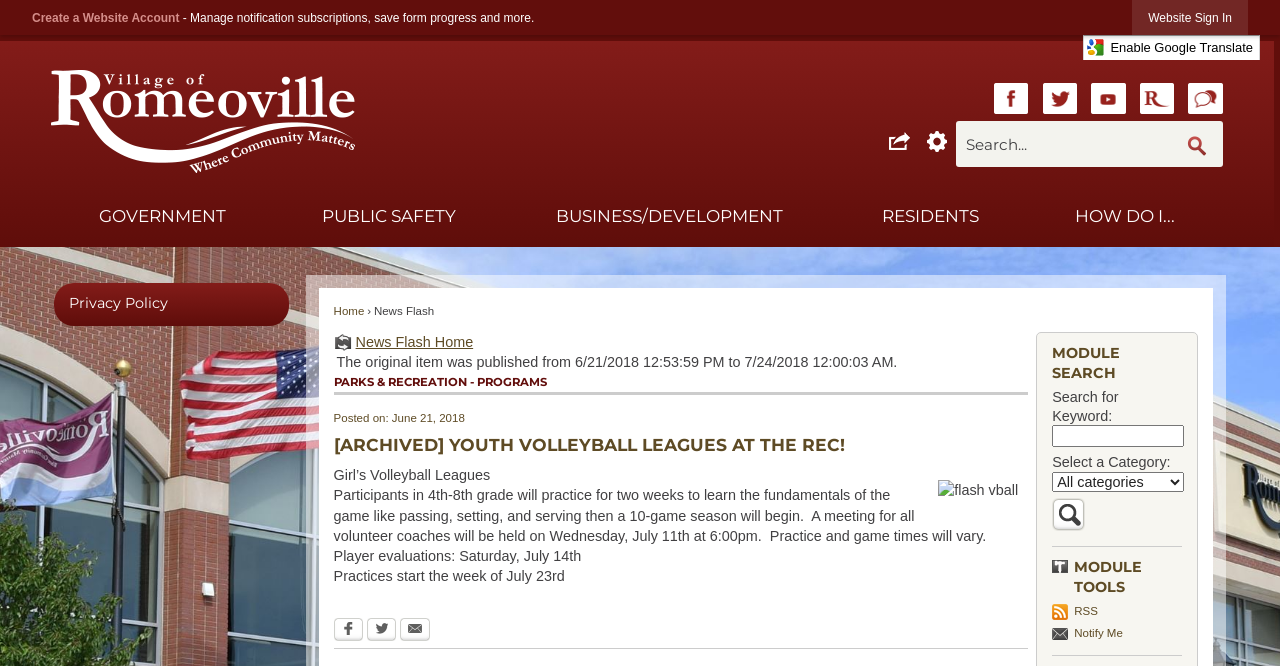Determine the coordinates of the bounding box for the clickable area needed to execute this instruction: "View News Flash Home".

[0.261, 0.498, 0.803, 0.528]